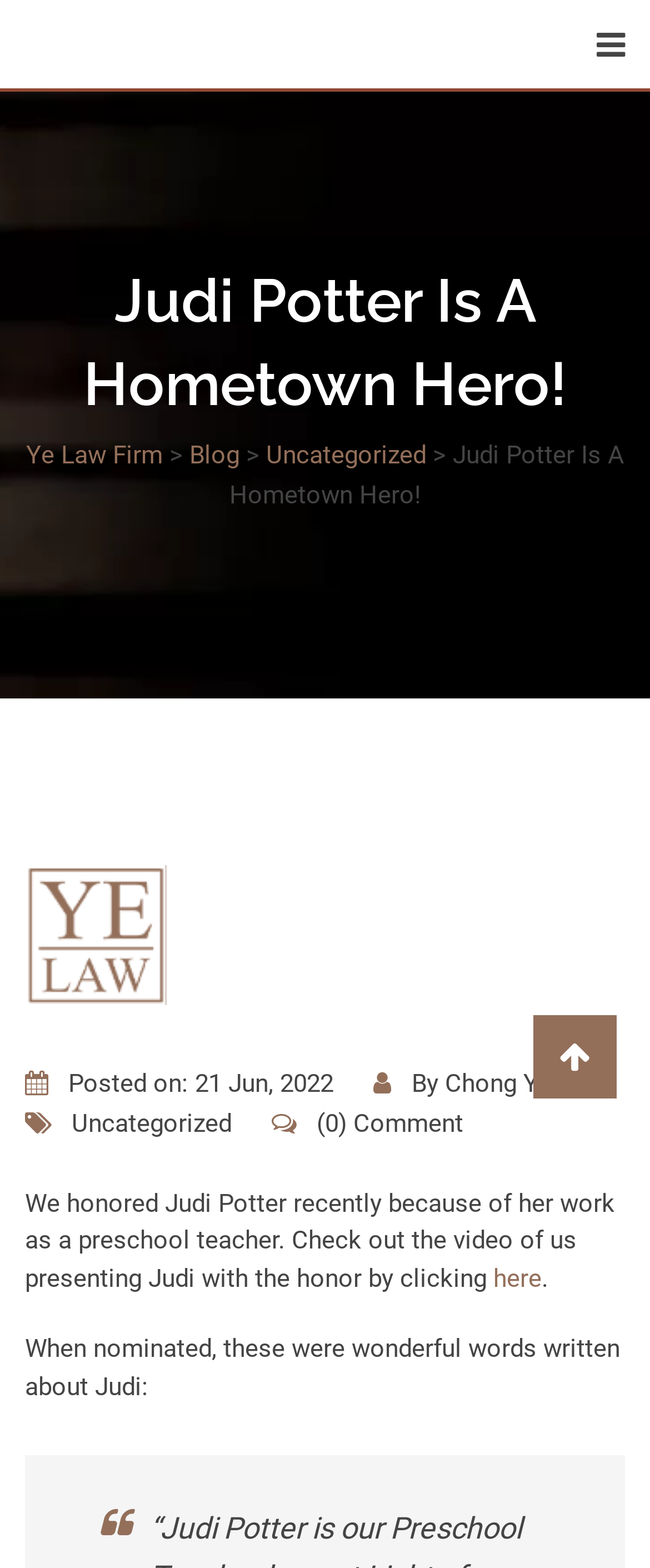Please specify the bounding box coordinates of the area that should be clicked to accomplish the following instruction: "Click the link to watch the video of Judi Potter being honored". The coordinates should consist of four float numbers between 0 and 1, i.e., [left, top, right, bottom].

[0.759, 0.806, 0.833, 0.825]